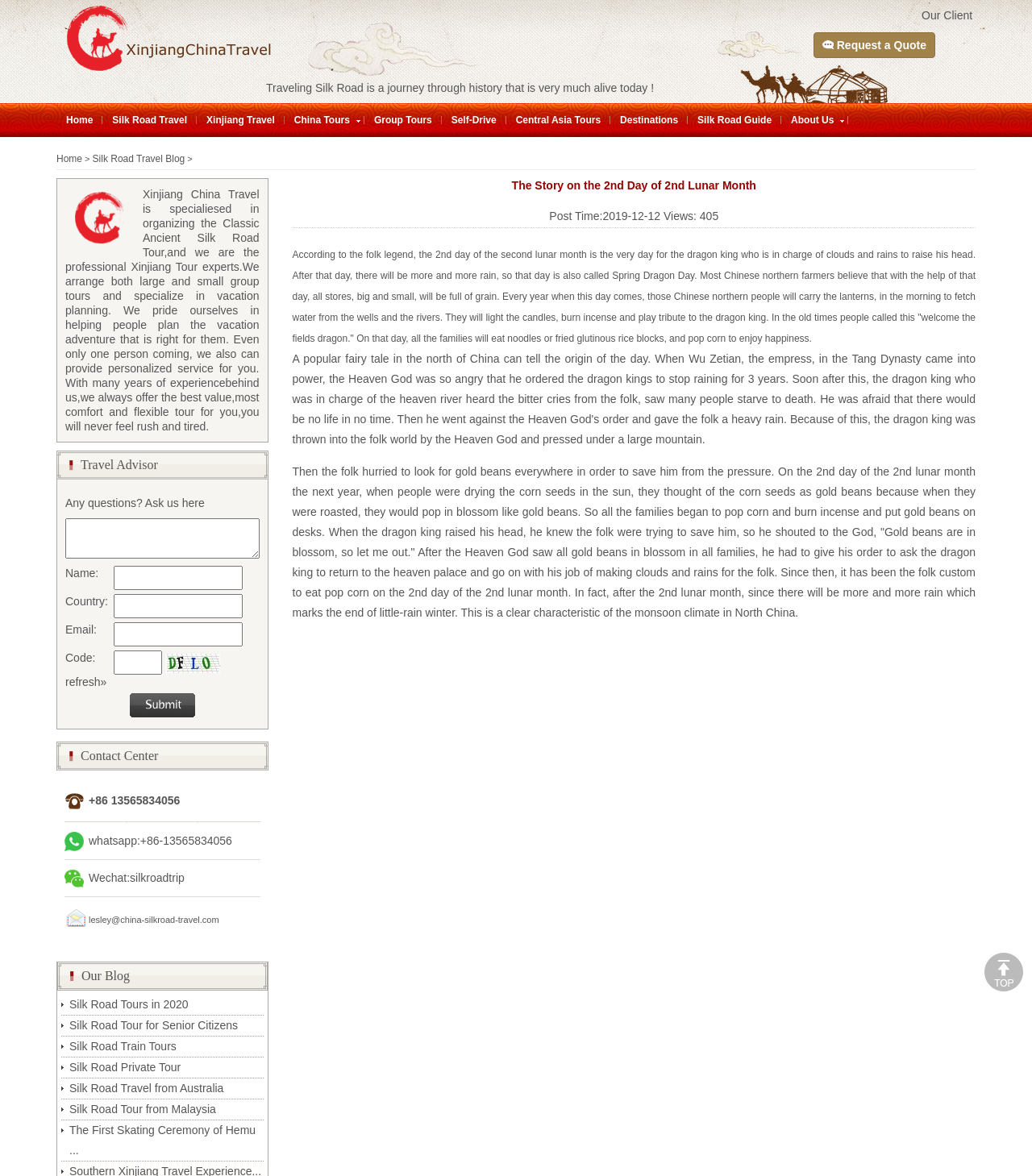Reply to the question with a single word or phrase:
What is the name of the travel company?

Xinjiang China Travel